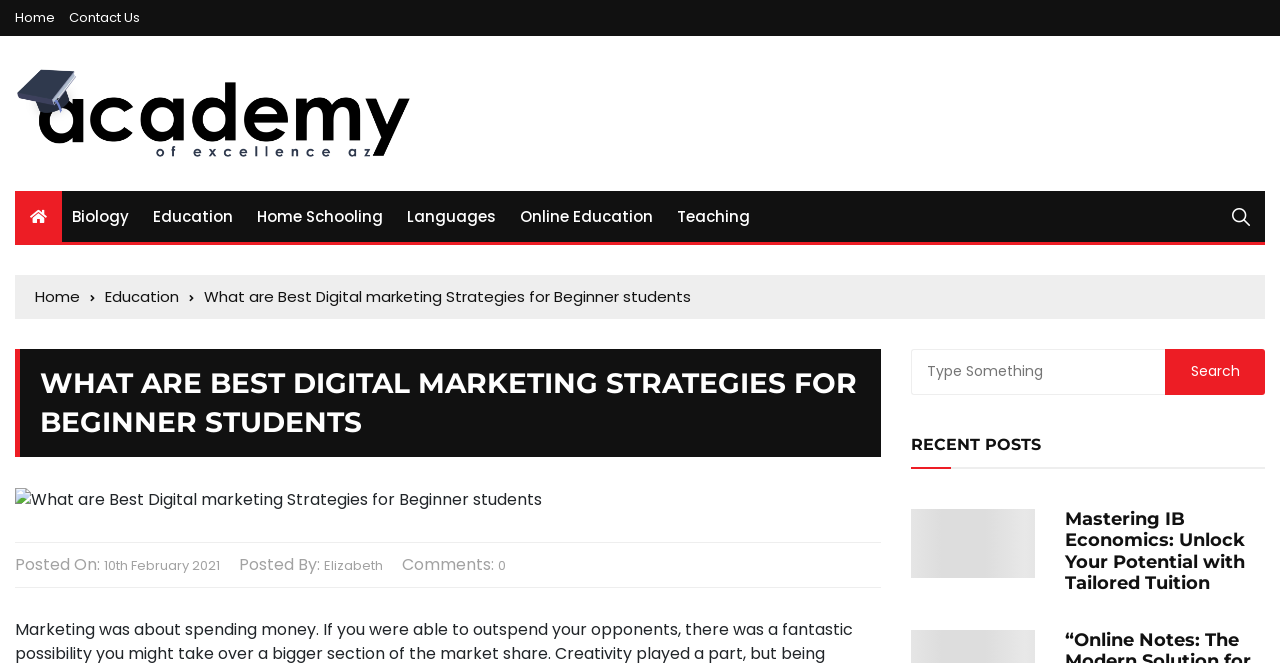Find the bounding box coordinates of the clickable area that will achieve the following instruction: "read recent post".

[0.712, 0.767, 0.988, 0.905]